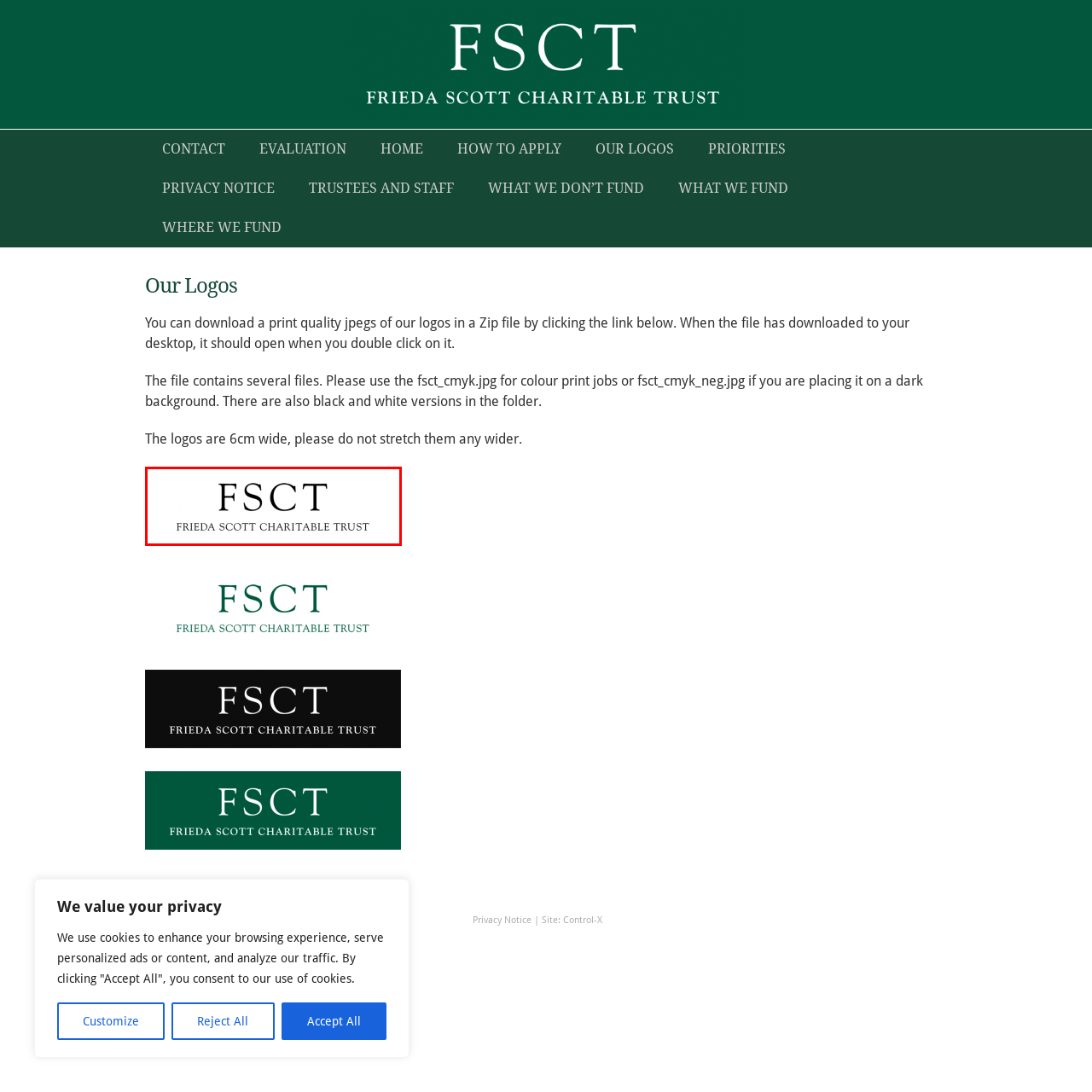What is the full name of the charitable trust?
Look at the image highlighted within the red bounding box and provide a detailed answer to the question.

The full name 'FRIEDA SCOTT CHARITABLE TRUST' is elegantly presented below the acronym 'FSCT' in the logo, emphasizing the organization's commitment to charitable initiatives.